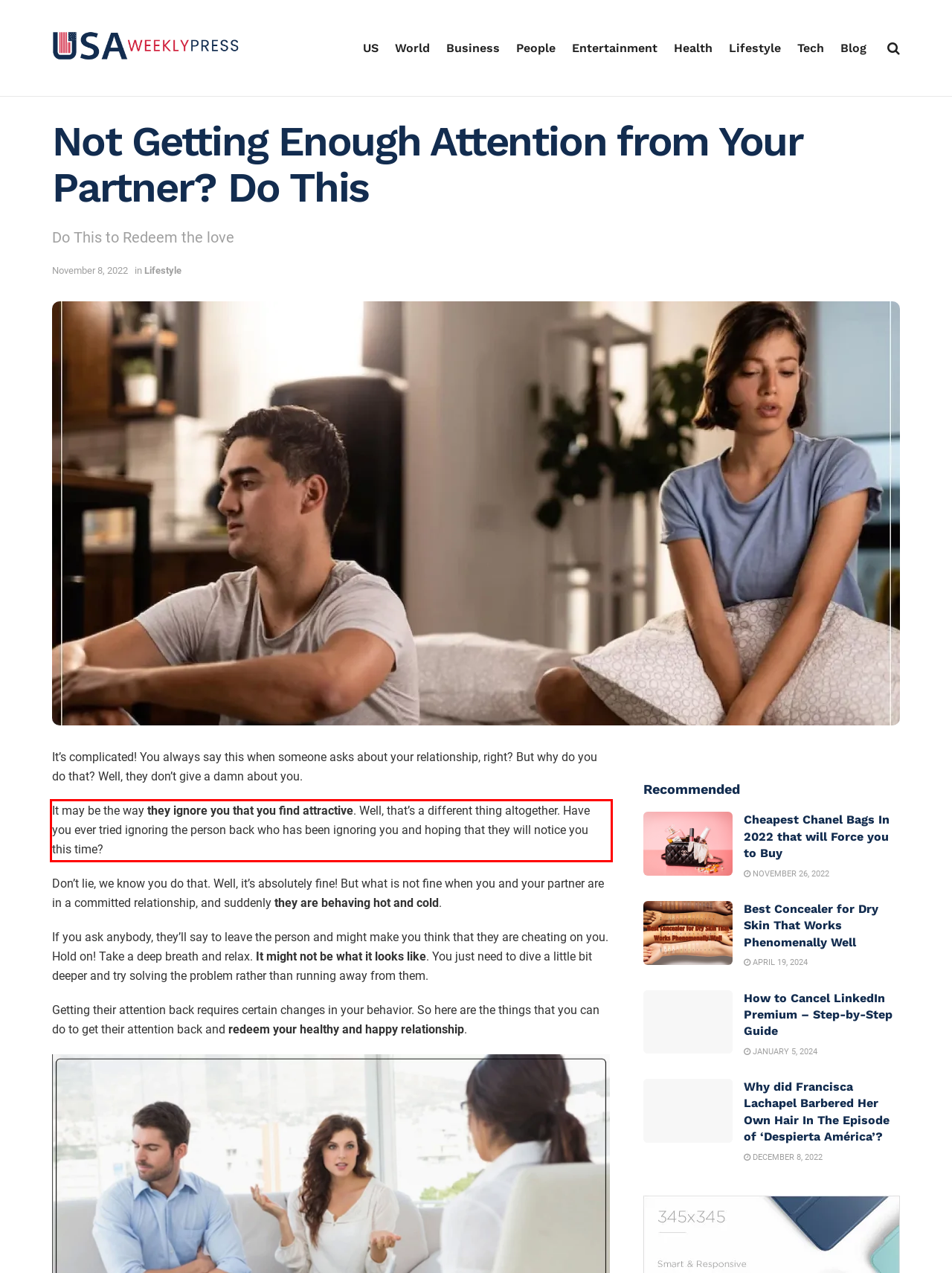Using OCR, extract the text content found within the red bounding box in the given webpage screenshot.

It may be the way they ignore you that you find attractive. Well, that’s a different thing altogether. Have you ever tried ignoring the person back who has been ignoring you and hoping that they will notice you this time?